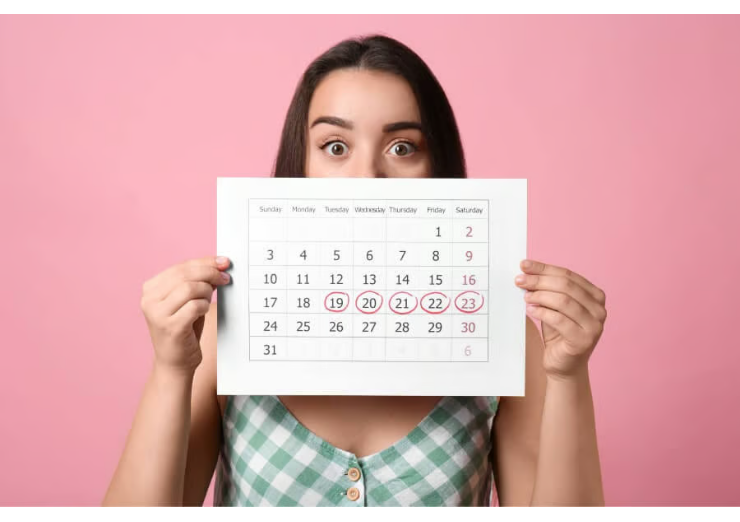Offer an in-depth caption for the image presented.

The image depicts a young woman holding a calendar sheet, clearly emphasizing the dates circled in red, specifically the 19th, 20th, and 22nd. She displays an expression of surprise or concern, with her wide eyes drawing attention to the calendar. The backdrop is a soft pink, adding a gentle contrast to her outfit—a green-and-white checkered top. This scene may symbolize the tracking of symptoms related to premenstrual syndrome (PMS), a common experience for many women. PMS involves various physical and emotional symptoms that typically arise before menstruation, as highlighted by the surrounding context discussing coping strategies and potential treatments for relief.